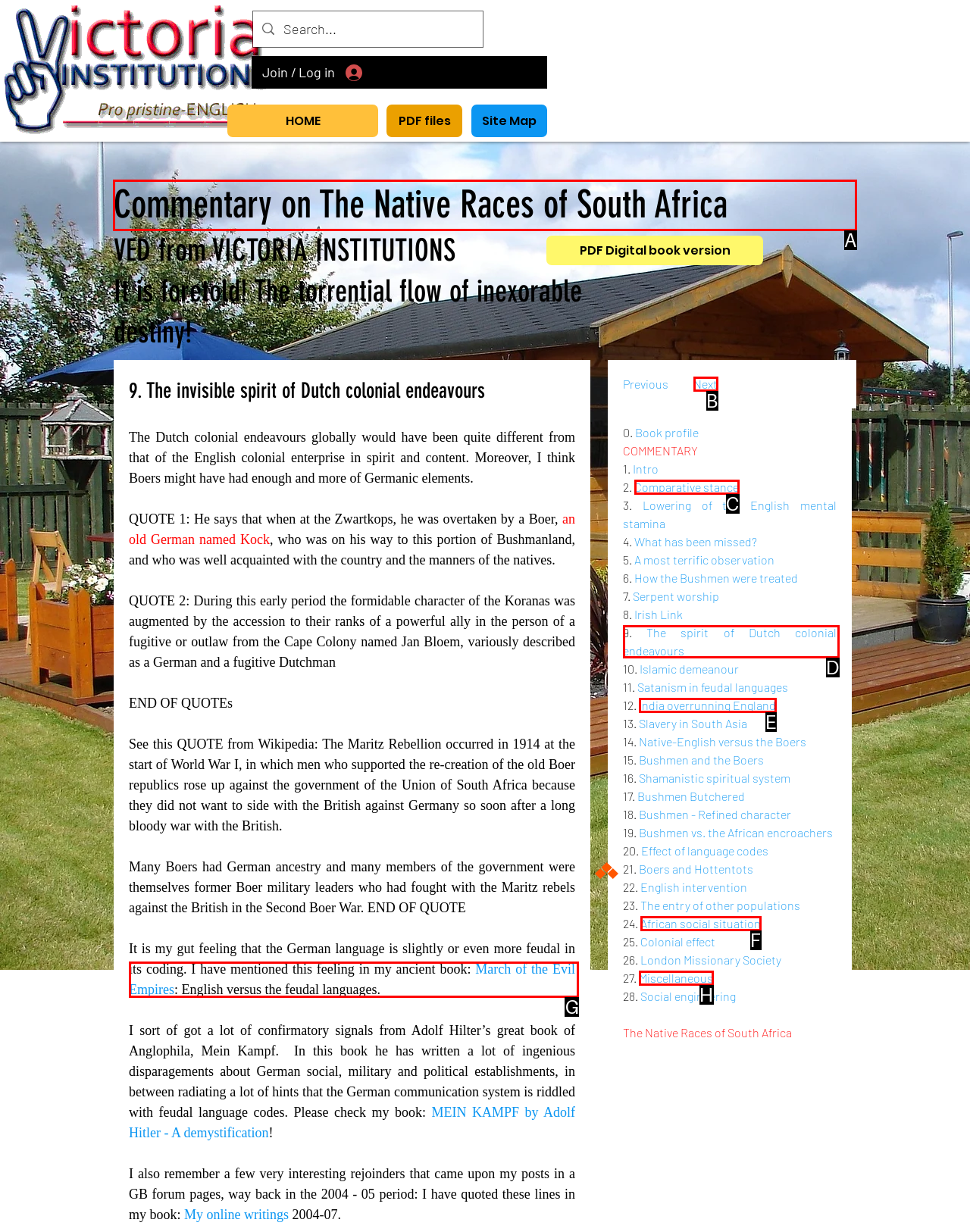Select the letter of the option that should be clicked to achieve the specified task: Read the commentary on The Native Races of South Africa. Respond with just the letter.

A